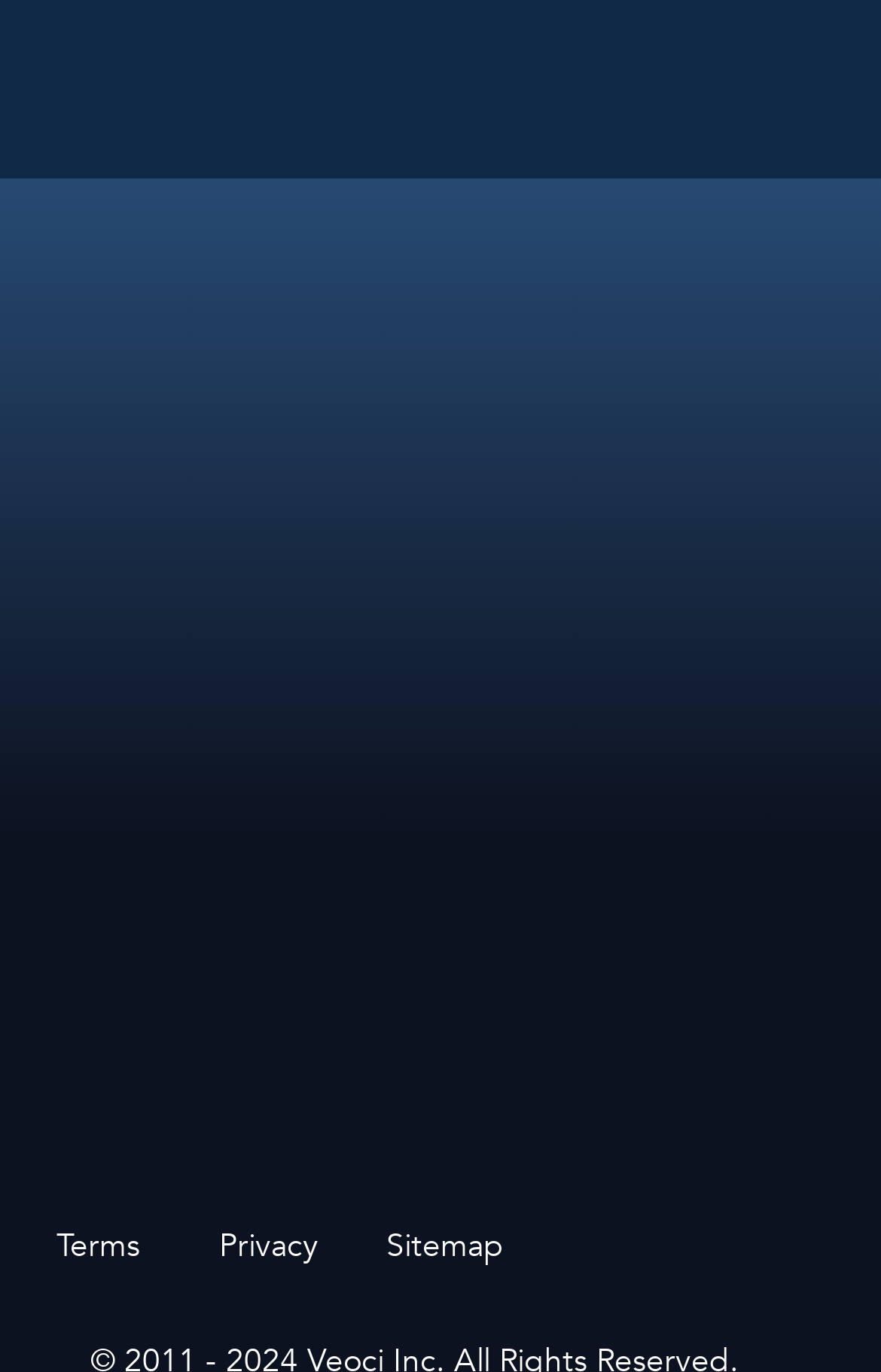Refer to the image and offer a detailed explanation in response to the question: What is the name of the authorized partner in the Middle East and Asia?

I found the name of the authorized partner by reading the link text that mentions the Middle East and Asia, which provides the name of the partner.